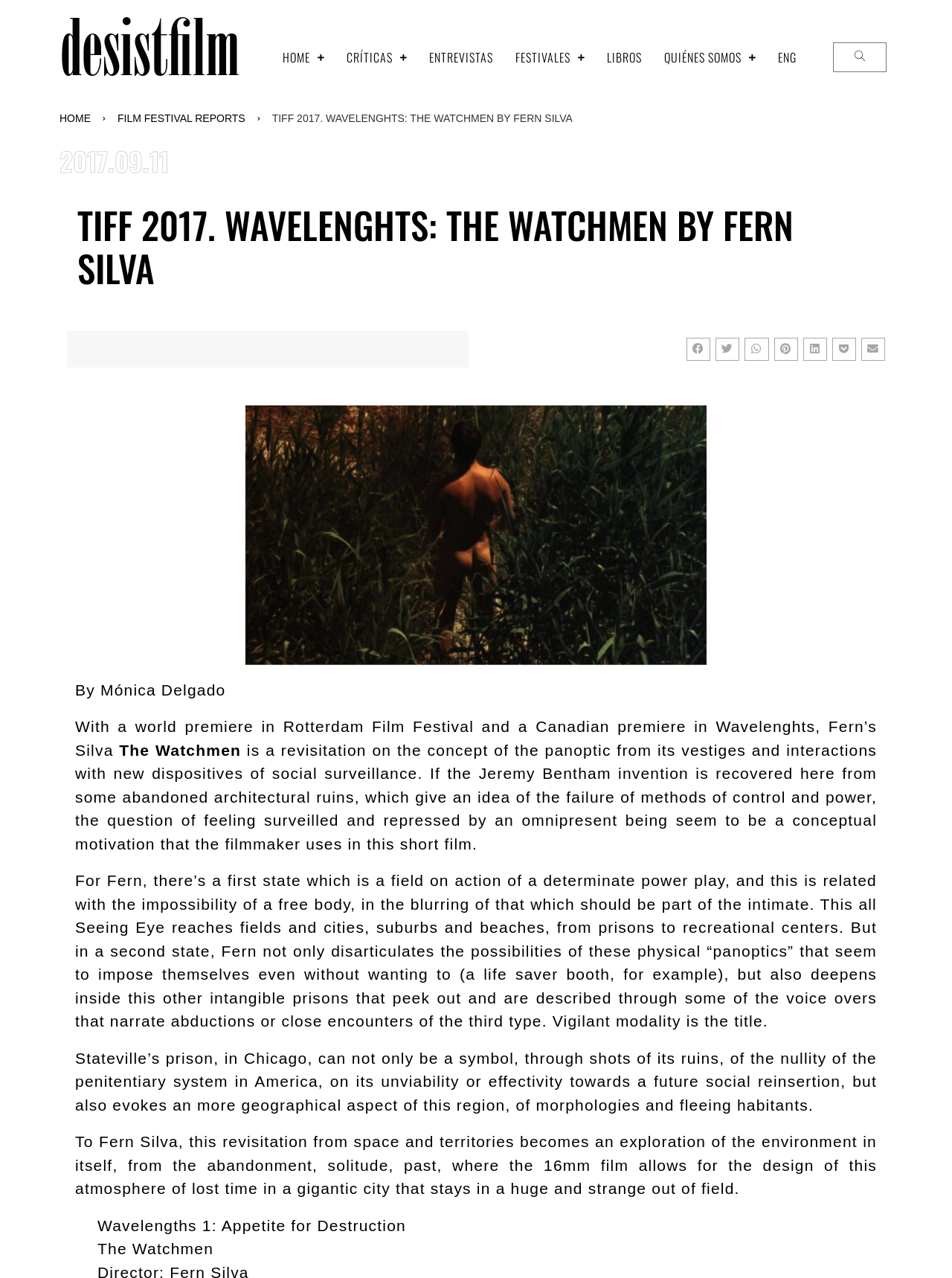What is the theme of the short film 'The Watchmen'?
Please give a well-detailed answer to the question.

I found the answer by reading the text on the webpage, which describes the short film 'The Watchmen' as a revisitation of the concept of the panoptic from its vestiges and interactions with new dispositives of social surveillance. This suggests that the theme of the film is surveillance.